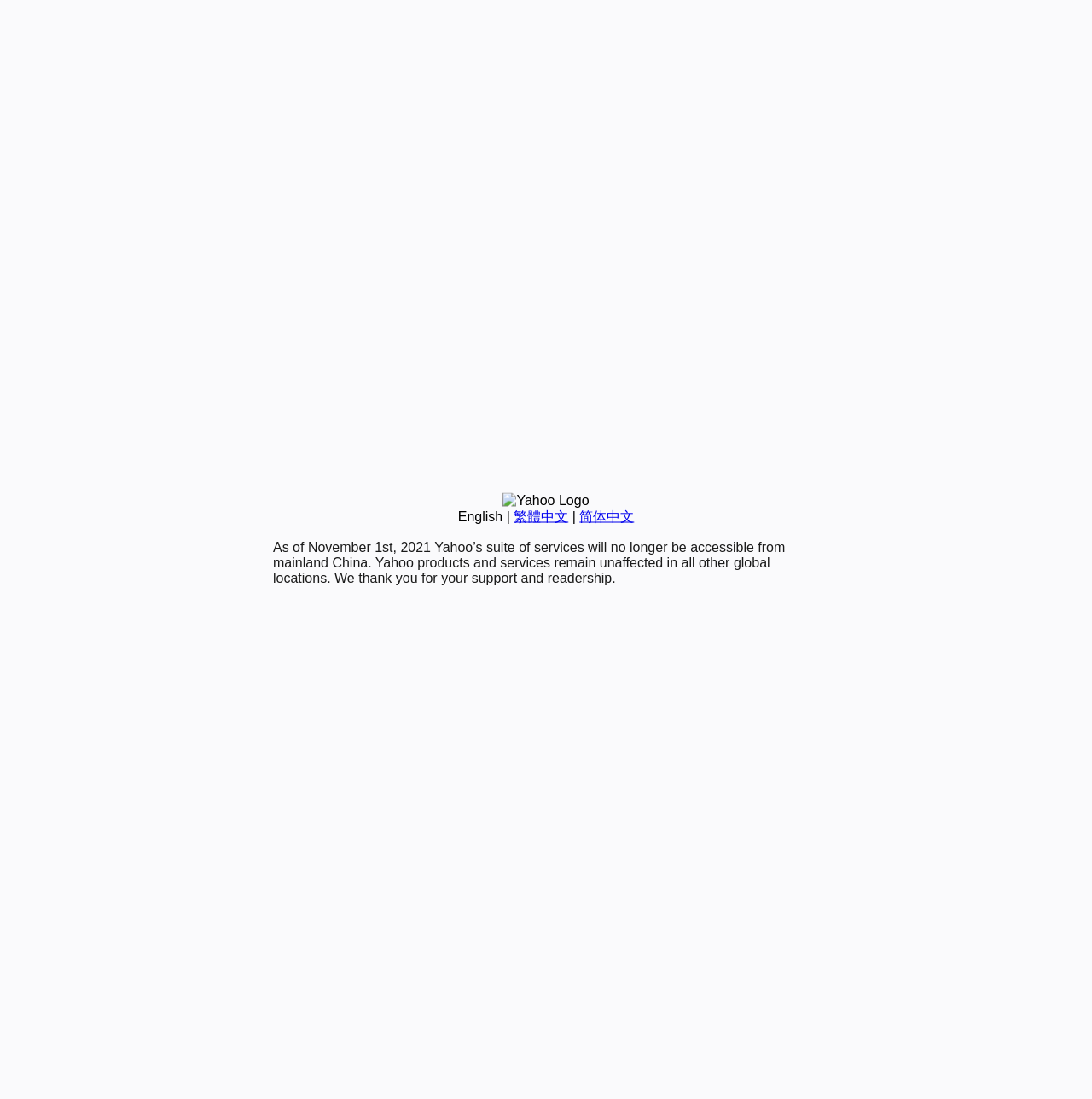Bounding box coordinates must be specified in the format (top-left x, top-left y, bottom-right x, bottom-right y). All values should be floating point numbers between 0 and 1. What are the bounding box coordinates of the UI element described as: 繁體中文

[0.47, 0.463, 0.52, 0.476]